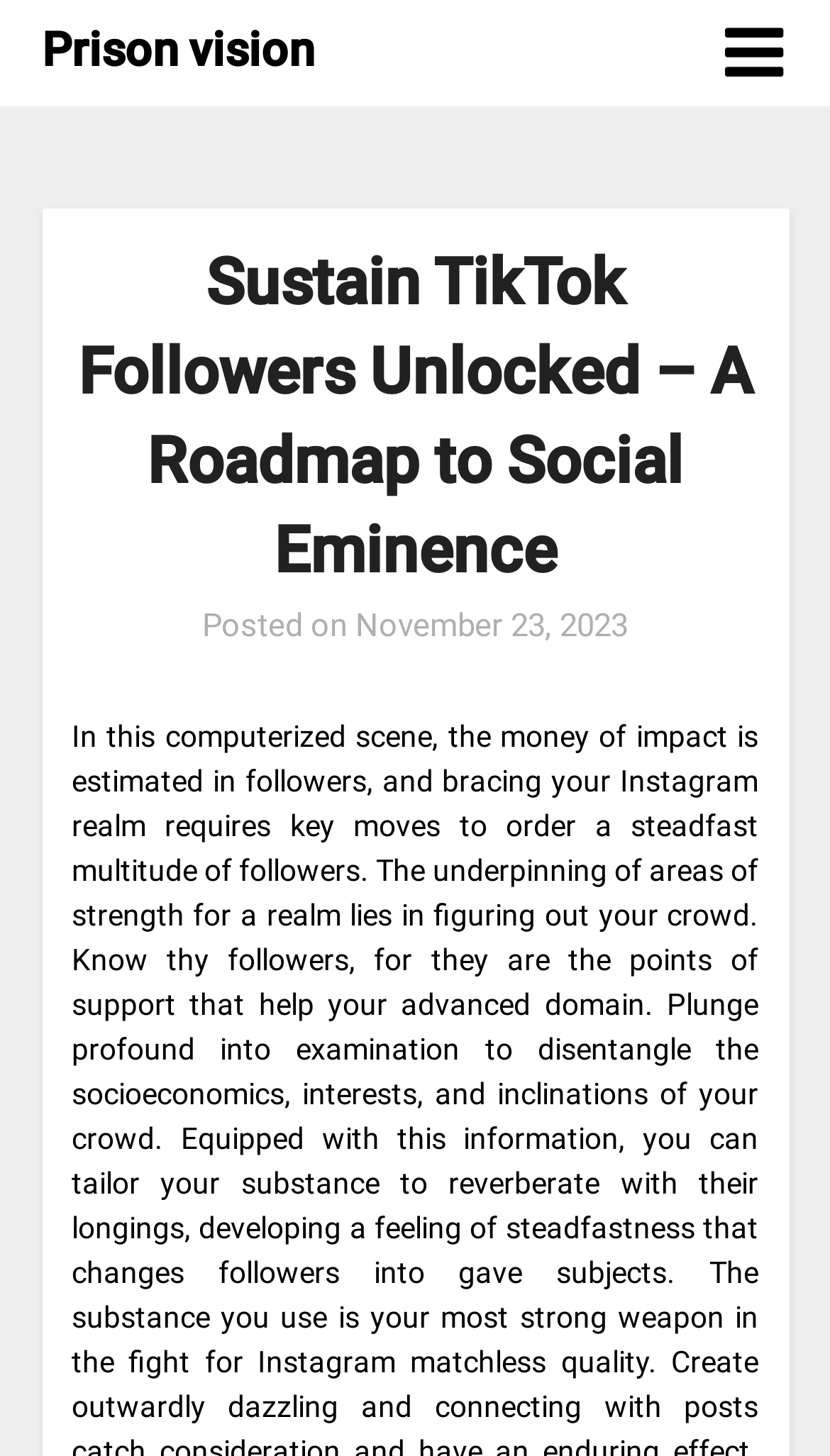What is the purpose of the content?
Offer a detailed and full explanation in response to the question.

I understood the purpose of the content by analyzing the heading 'Sustain TikTok Followers Unlocked – A Roadmap to Social Eminence' which suggests that the content aims to provide a roadmap or a guide to achieving social eminence on TikTok.